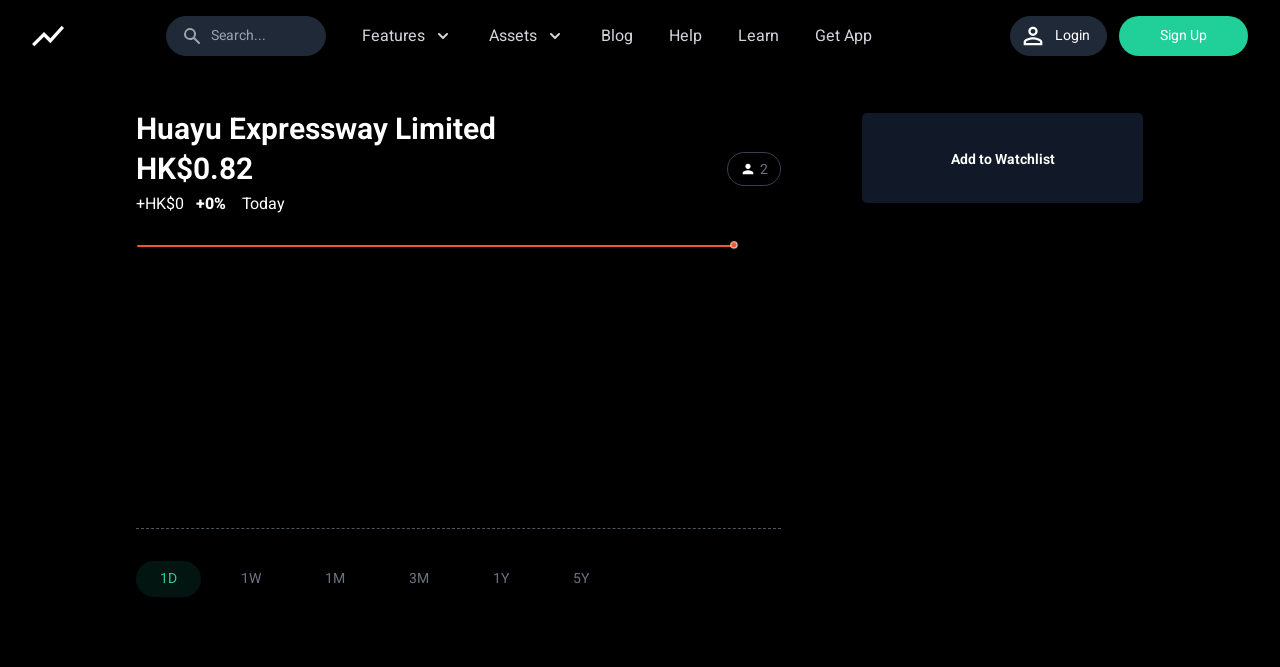What is the change in stock price today?
Please answer the question with a detailed and comprehensive explanation.

The change in stock price today can be found on the webpage, specifically in the section where the stock information is displayed. The change is shown as '+HK$0', indicating that the stock price has not changed today.